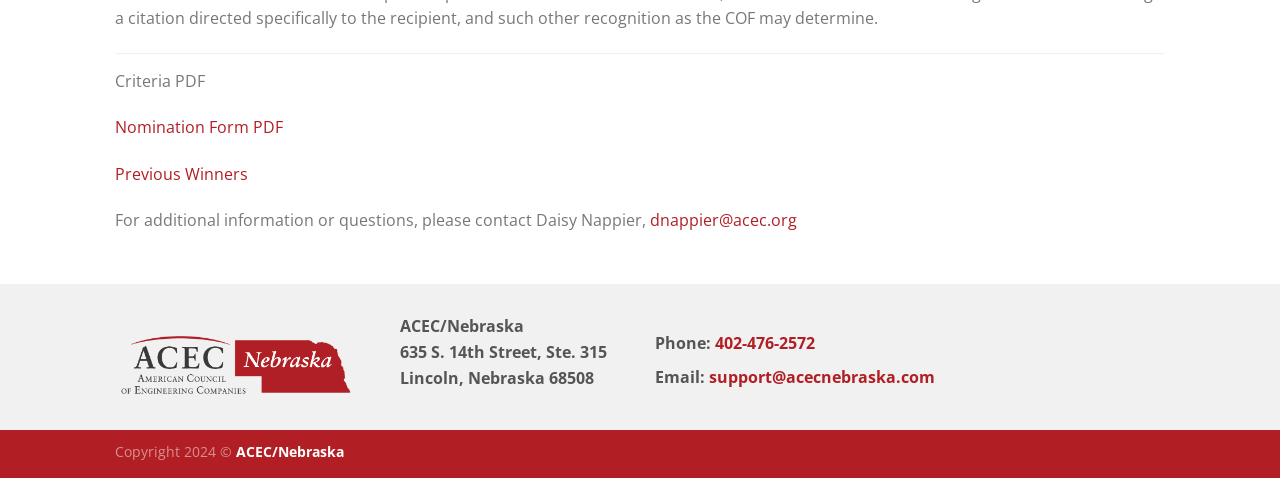Locate the bounding box of the UI element with the following description: "Uncategorized".

None